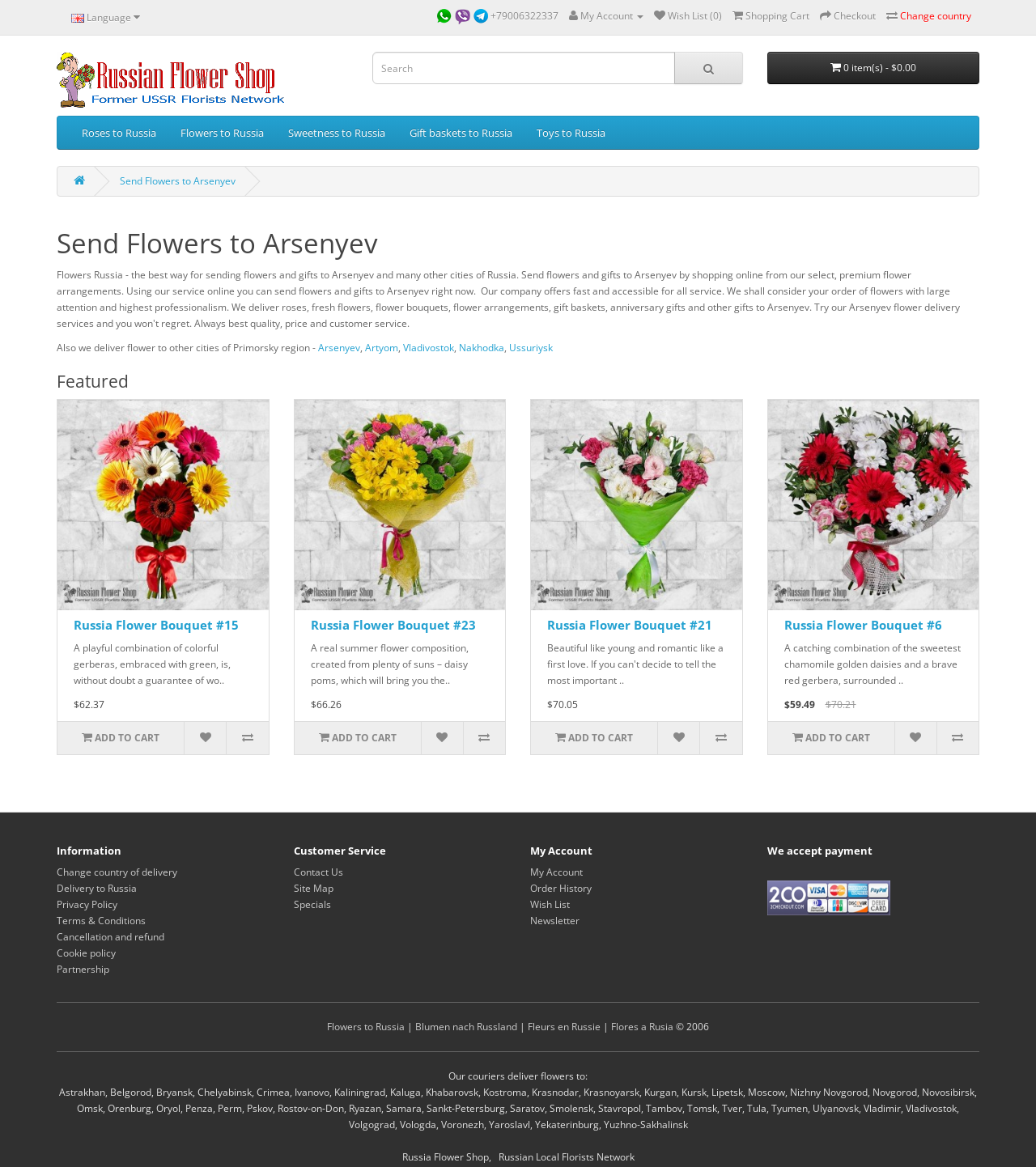Specify the bounding box coordinates of the region I need to click to perform the following instruction: "View my account". The coordinates must be four float numbers in the range of 0 to 1, i.e., [left, top, right, bottom].

[0.549, 0.008, 0.621, 0.019]